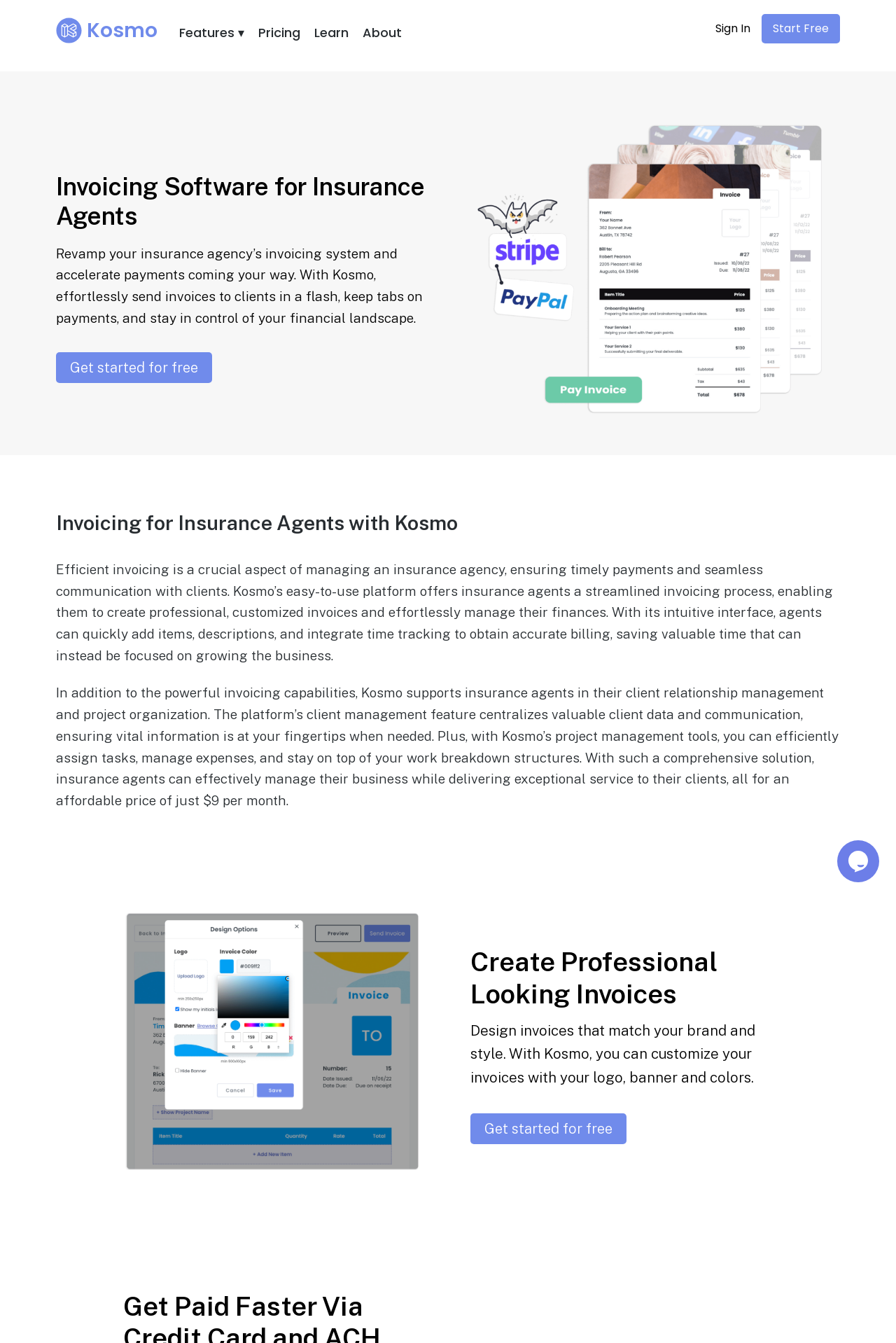What is the purpose of Kosmo?
Can you provide a detailed and comprehensive answer to the question?

Based on the webpage content, Kosmo is an invoicing software designed specifically for insurance agents to help them create professional invoices, manage their finances, and accelerate payments.